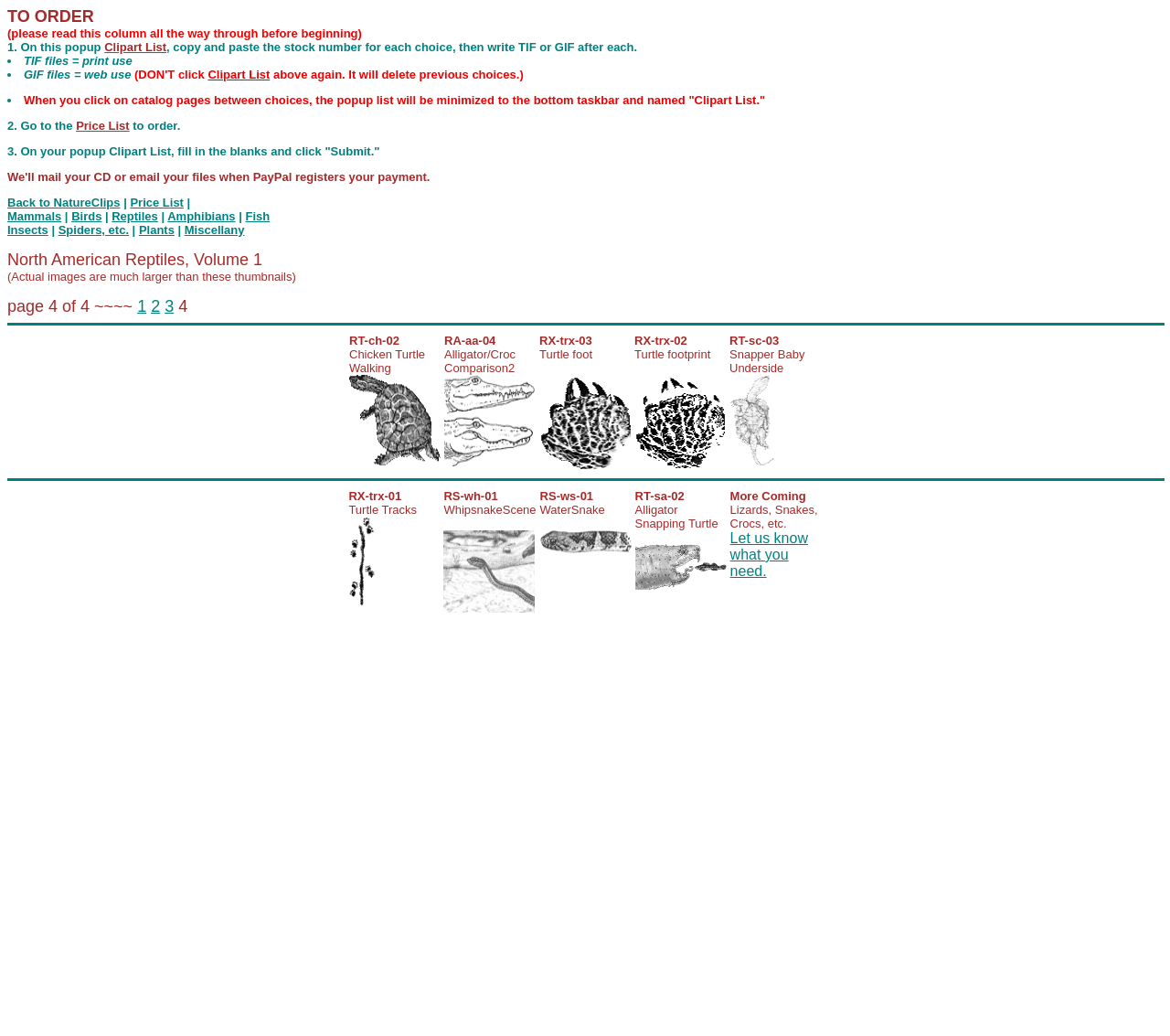Please find the bounding box coordinates of the section that needs to be clicked to achieve this instruction: "Contact us about what you need".

[0.624, 0.512, 0.691, 0.559]